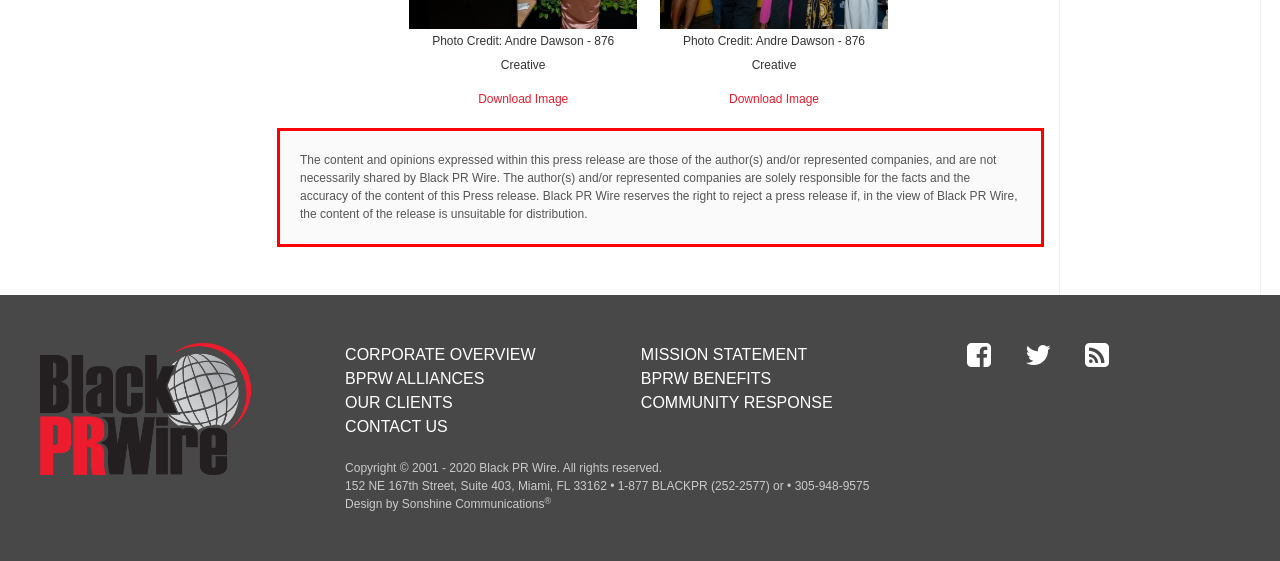Within the screenshot of the webpage, there is a red rectangle. Please recognize and generate the text content inside this red bounding box.

The content and opinions expressed within this press release are those of the author(s) and/or represented companies, and are not necessarily shared by Black PR Wire. The author(s) and/or represented companies are solely responsible for the facts and the accuracy of the content of this Press release. Black PR Wire reserves the right to reject a press release if, in the view of Black PR Wire, the content of the release is unsuitable for distribution.